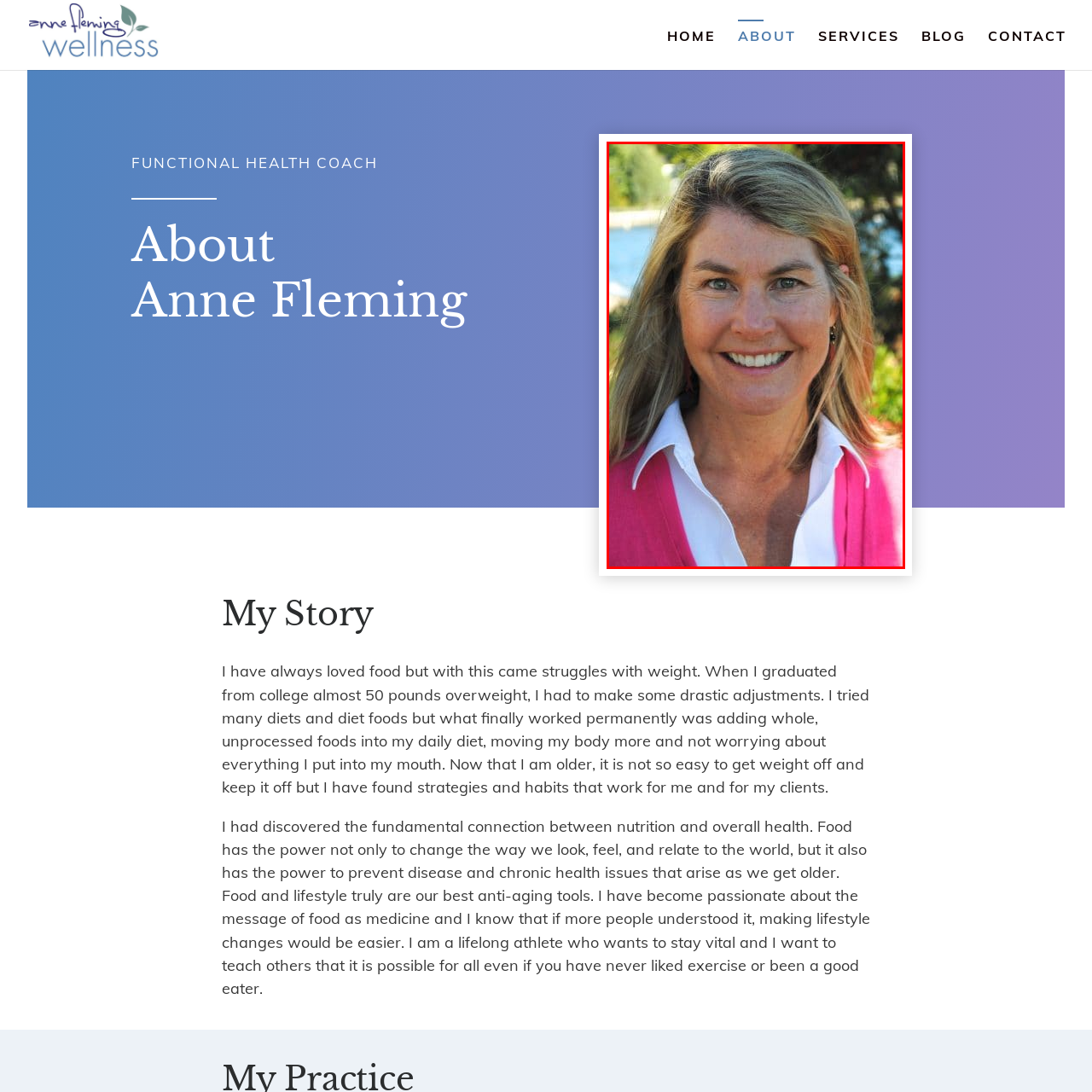Direct your attention to the image within the red boundary, What type of setting is hinted at in the background?
 Respond with a single word or phrase.

natural setting